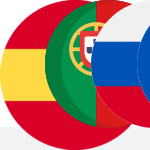Reply to the question below using a single word or brief phrase:
What is at the center of the icon?

A distinctive emblem or symbol